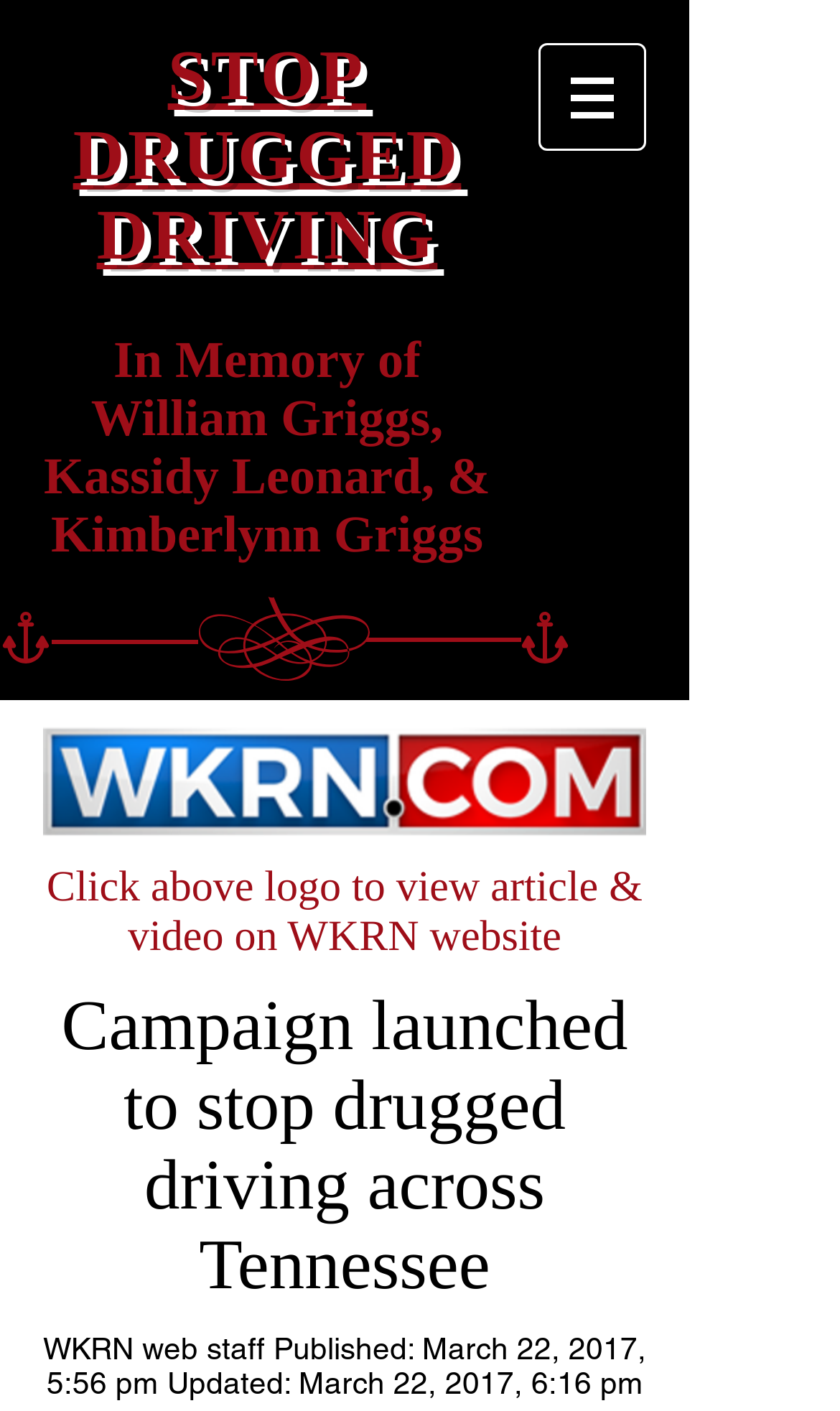What is the date of the article?
Provide a short answer using one word or a brief phrase based on the image.

March 22, 2017